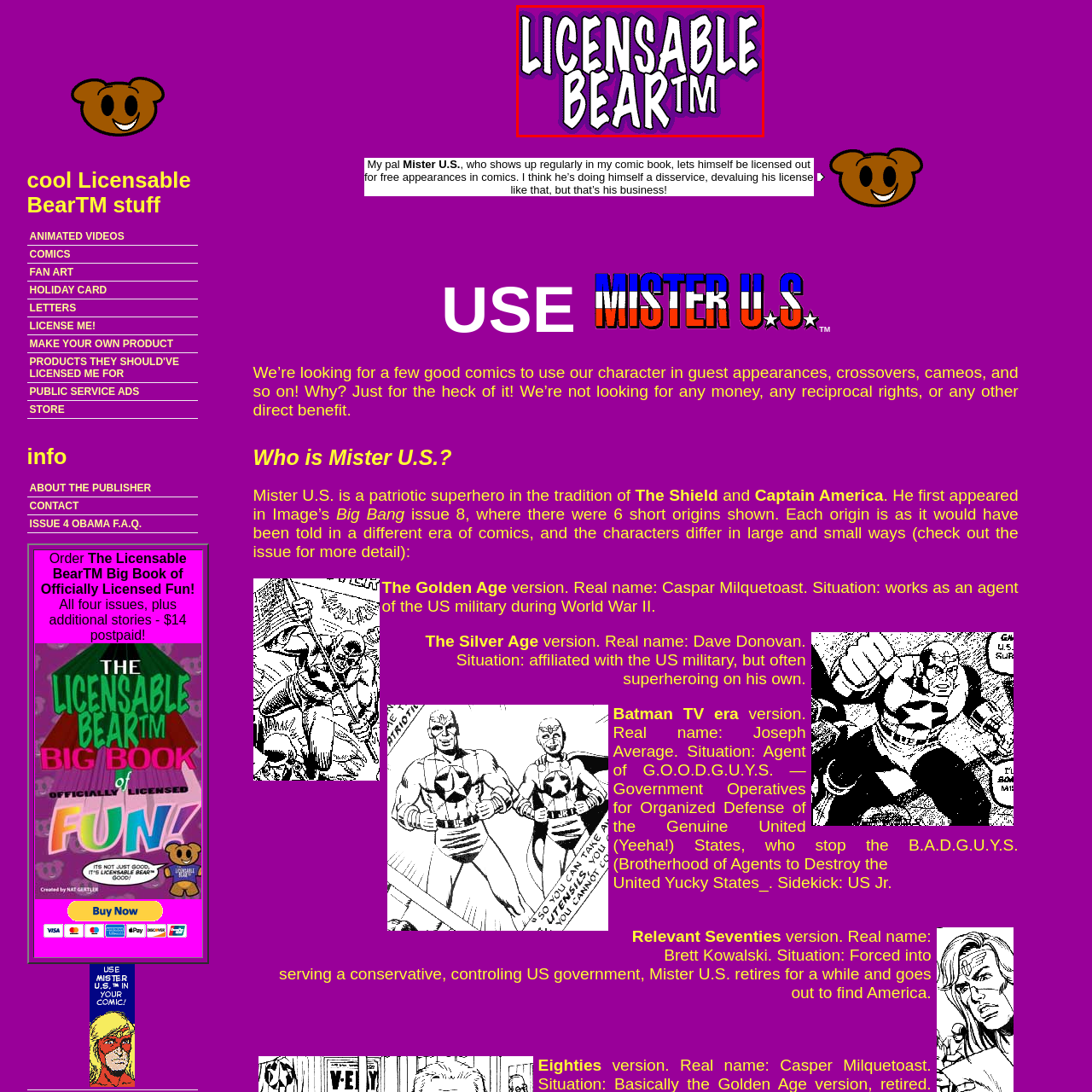Check the area bordered by the red box and provide a single word or phrase as the answer to the question: What is the style of the font?

playful, bold